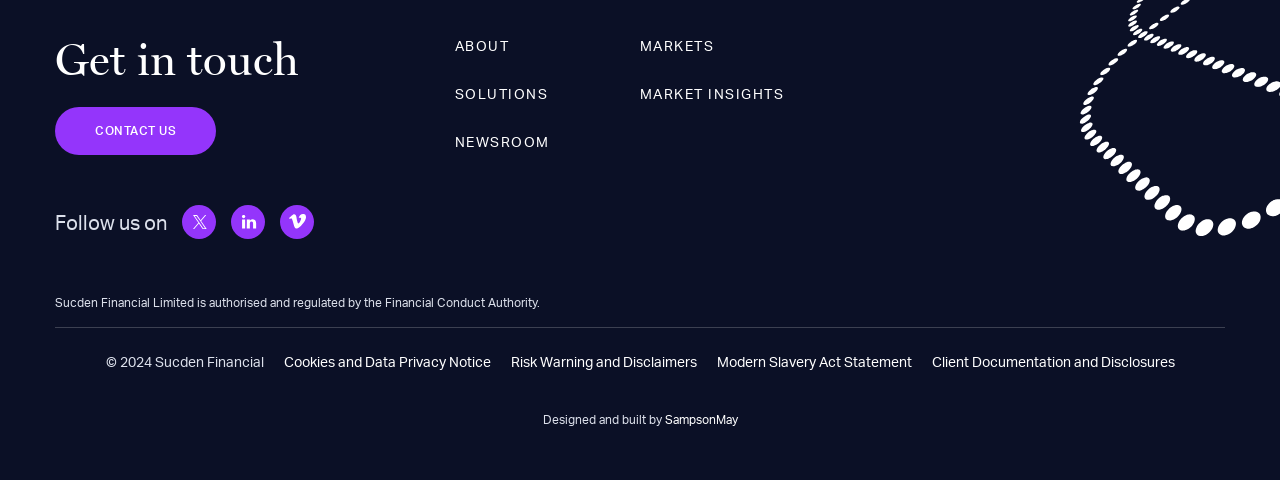Find the bounding box coordinates for the HTML element described as: "Market Insights". The coordinates should consist of four float values between 0 and 1, i.e., [left, top, right, bottom].

[0.5, 0.166, 0.629, 0.225]